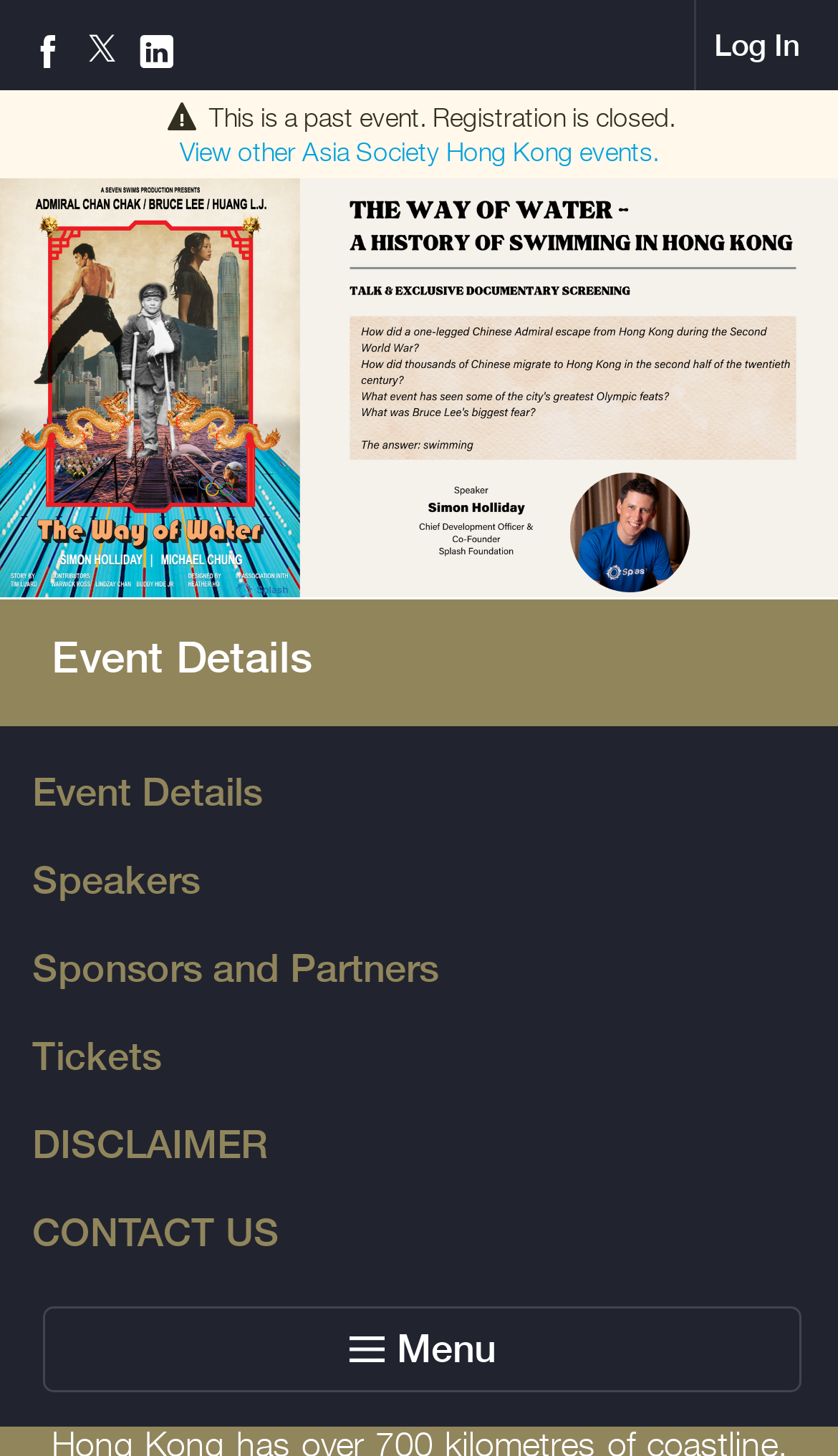What is the registration time for the event?
Answer the question with as much detail as you can, using the image as a reference.

I found the registration time by looking at the event schedule, where it is listed as '18:15 Registration'.